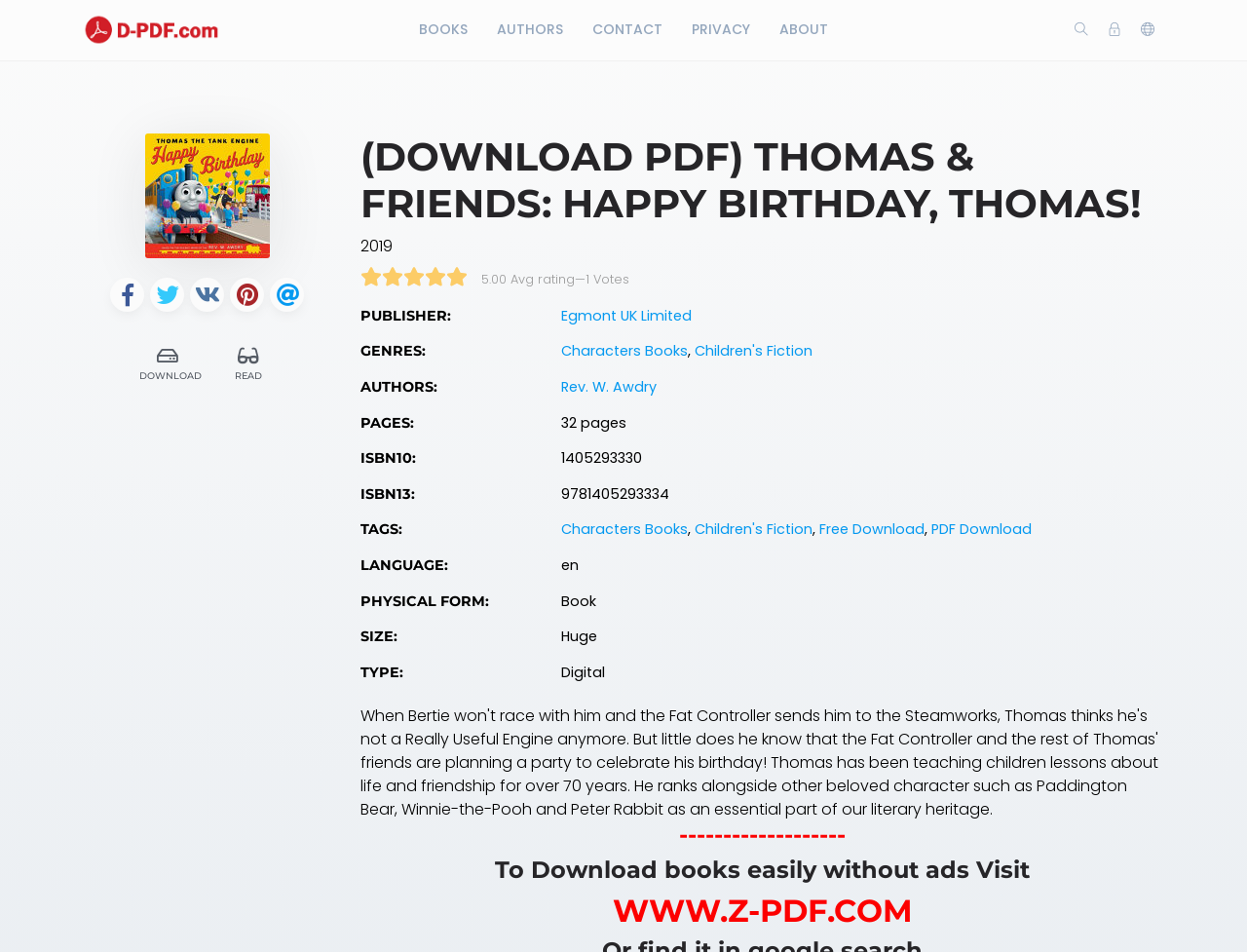What is the name of the book?
Please give a detailed and elaborate answer to the question.

The name of the book can be found in the heading element with the text '(DOWNLOAD PDF) THOMAS & FRIENDS: HAPPY BIRTHDAY, THOMAS!' which is located at the top of the webpage.